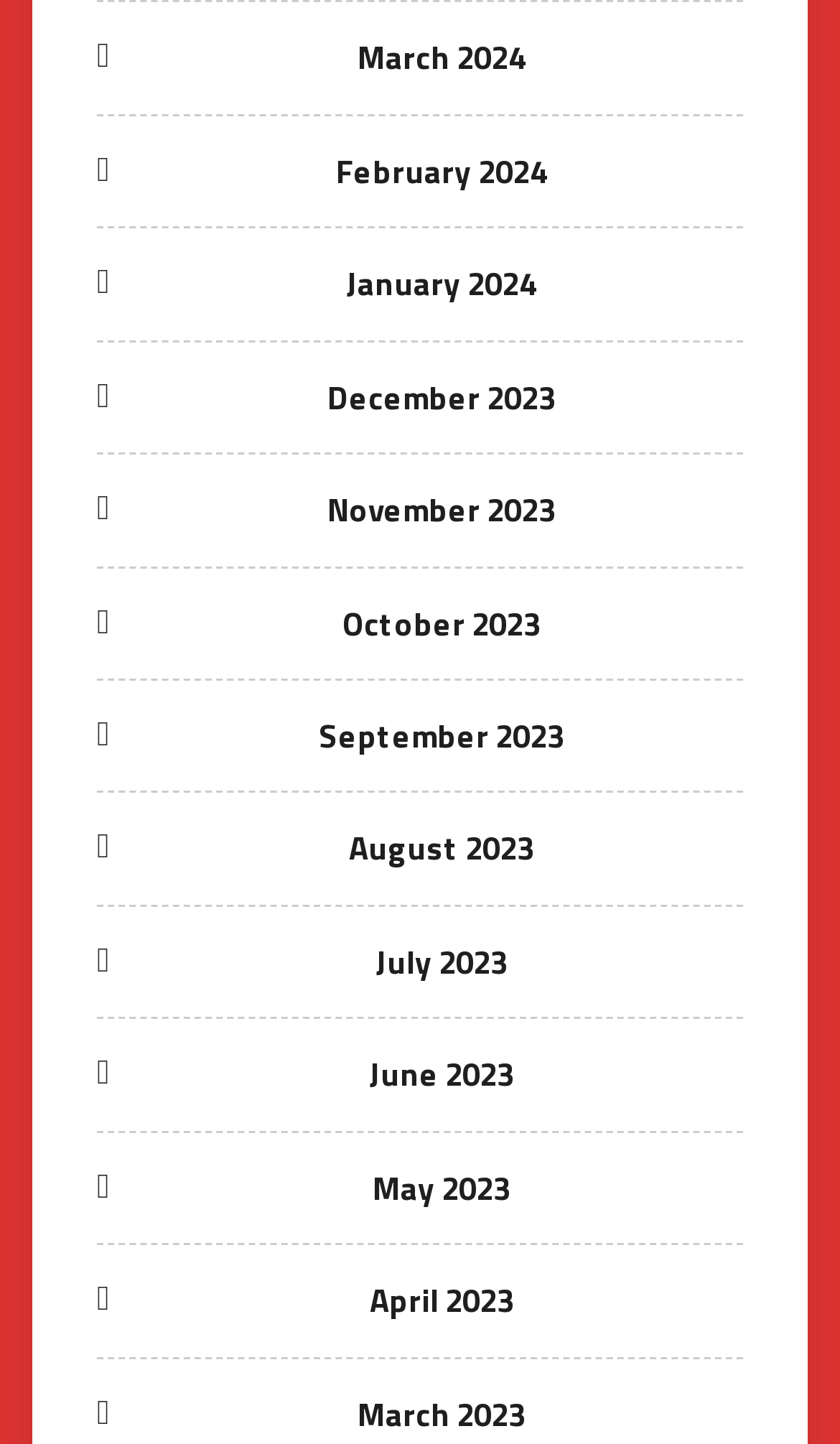Bounding box coordinates are given in the format (top-left x, top-left y, bottom-right x, bottom-right y). All values should be floating point numbers between 0 and 1. Provide the bounding box coordinate for the UI element described as: September 2023

[0.379, 0.492, 0.672, 0.527]